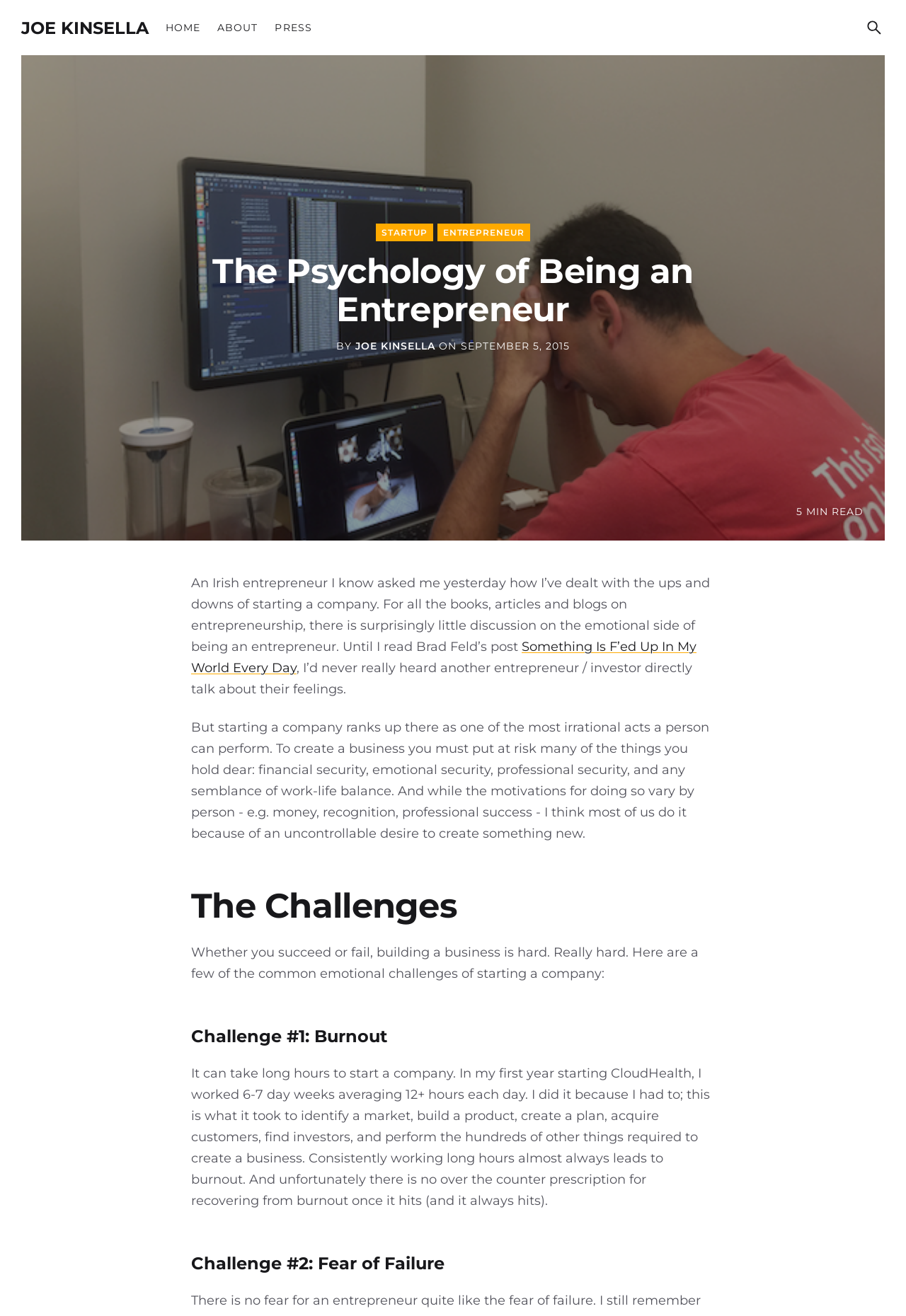Pinpoint the bounding box coordinates of the clickable element to carry out the following instruction: "Search using the search button."

[0.953, 0.013, 0.977, 0.029]